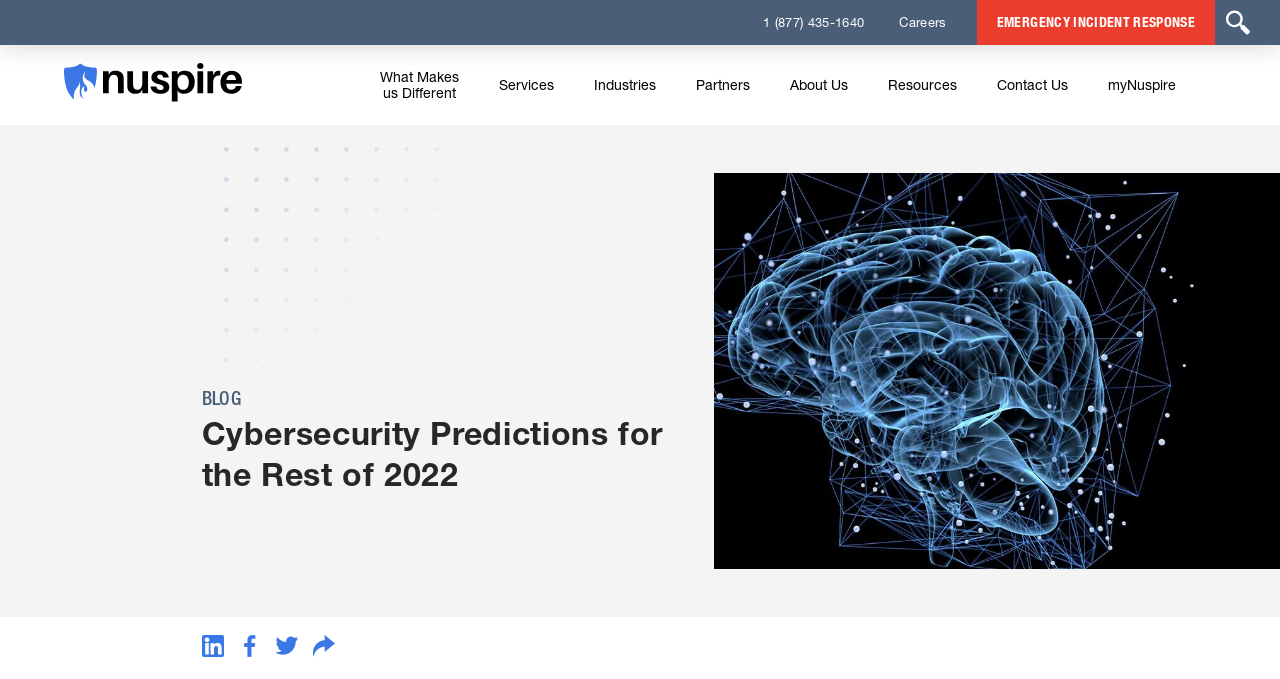From the element description: "Emergency Incident Response", extract the bounding box coordinates of the UI element. The coordinates should be expressed as four float numbers between 0 and 1, in the order [left, top, right, bottom].

[0.763, 0.0, 0.949, 0.066]